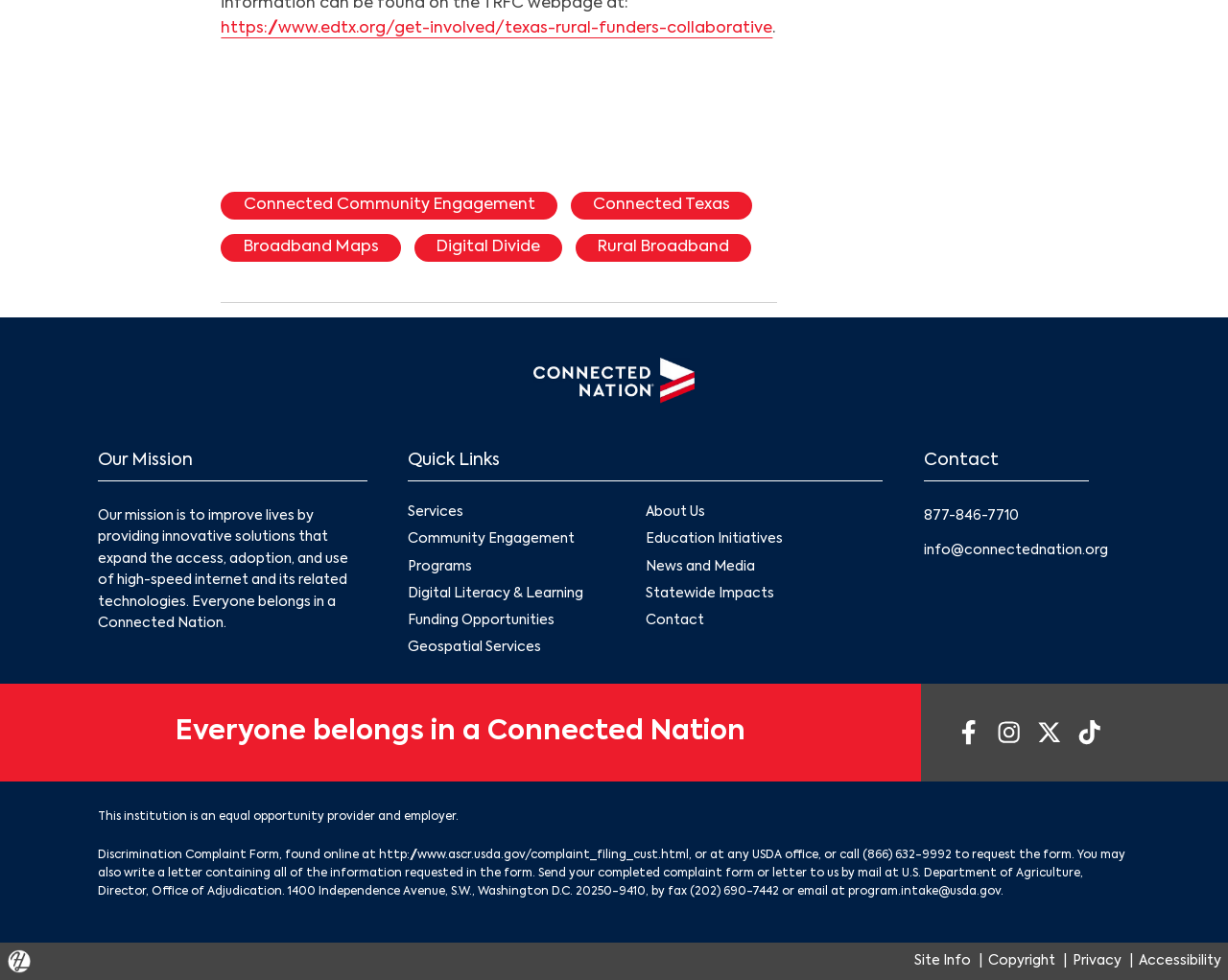Find the bounding box coordinates of the element to click in order to complete the given instruction: "Visit the 'About Us' page."

[0.525, 0.515, 0.574, 0.533]